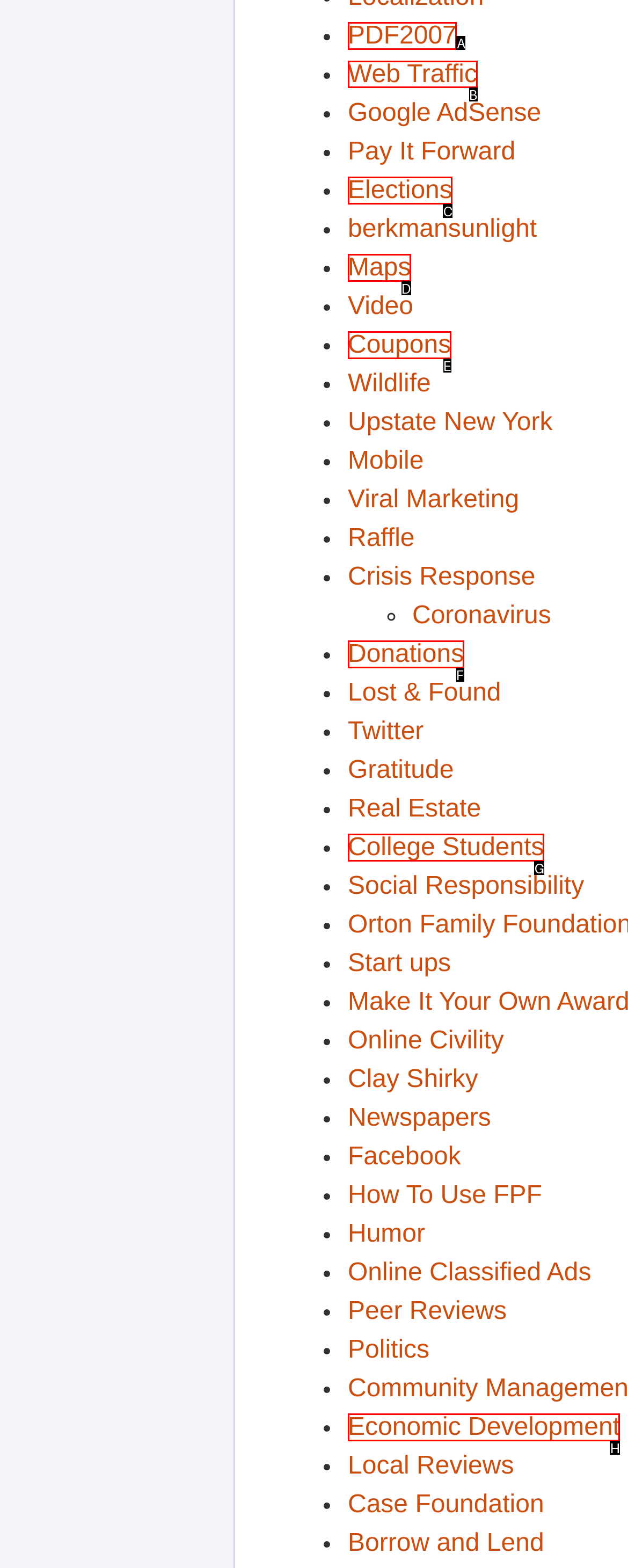Determine which HTML element should be clicked to carry out the following task: Visit Web Traffic Respond with the letter of the appropriate option.

B